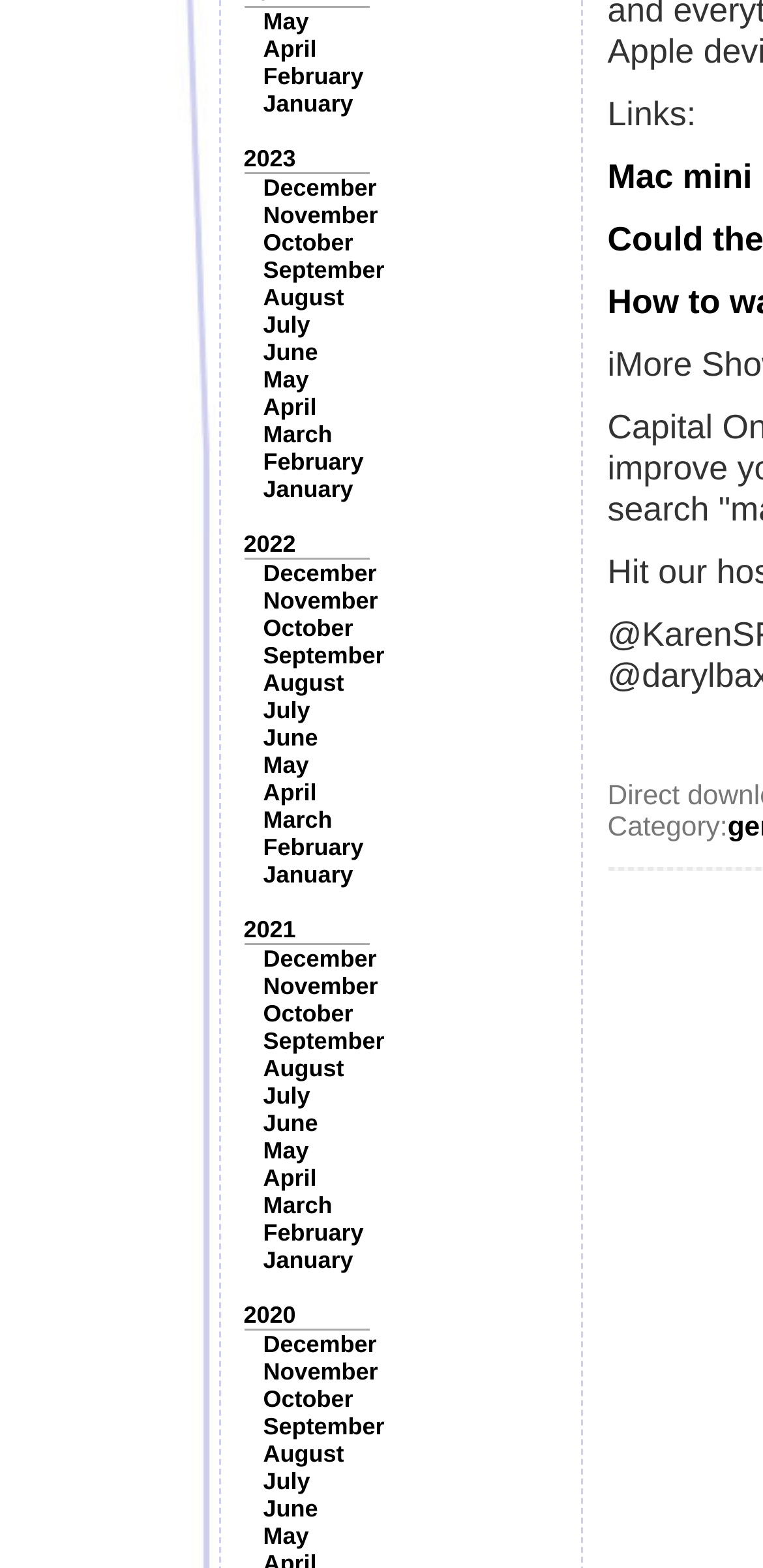Please identify the bounding box coordinates of where to click in order to follow the instruction: "Click on January 2023".

[0.345, 0.092, 0.388, 0.11]